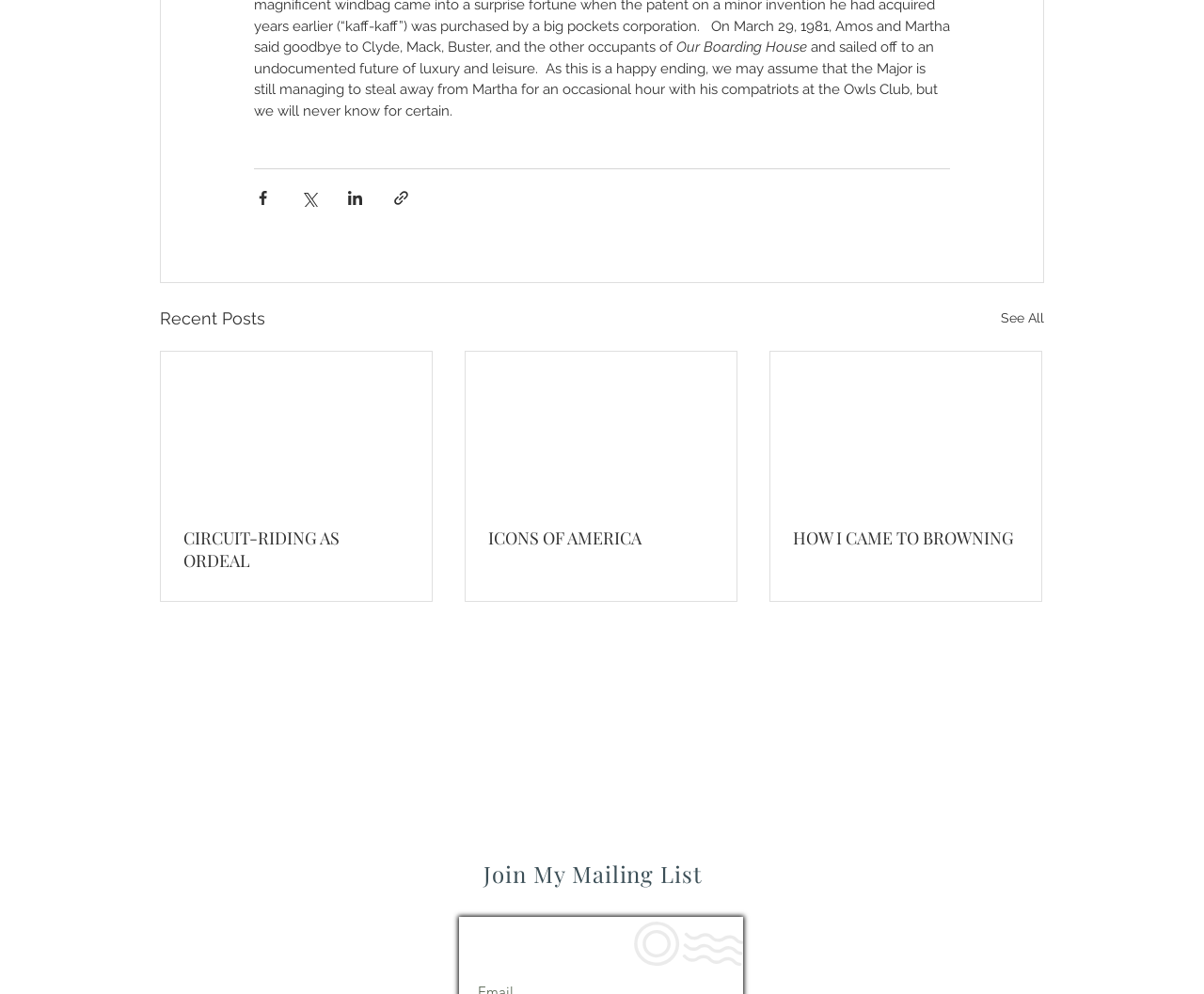Using the elements shown in the image, answer the question comprehensively: How many recent posts are displayed on the webpage?

There are three recent posts displayed on the webpage, which can be found by looking at the article elements with the links 'CIRCUIT-RIDING AS ORDEAL', 'ICONS OF AMERICA', and 'HOW I CAME TO BROWNING'.